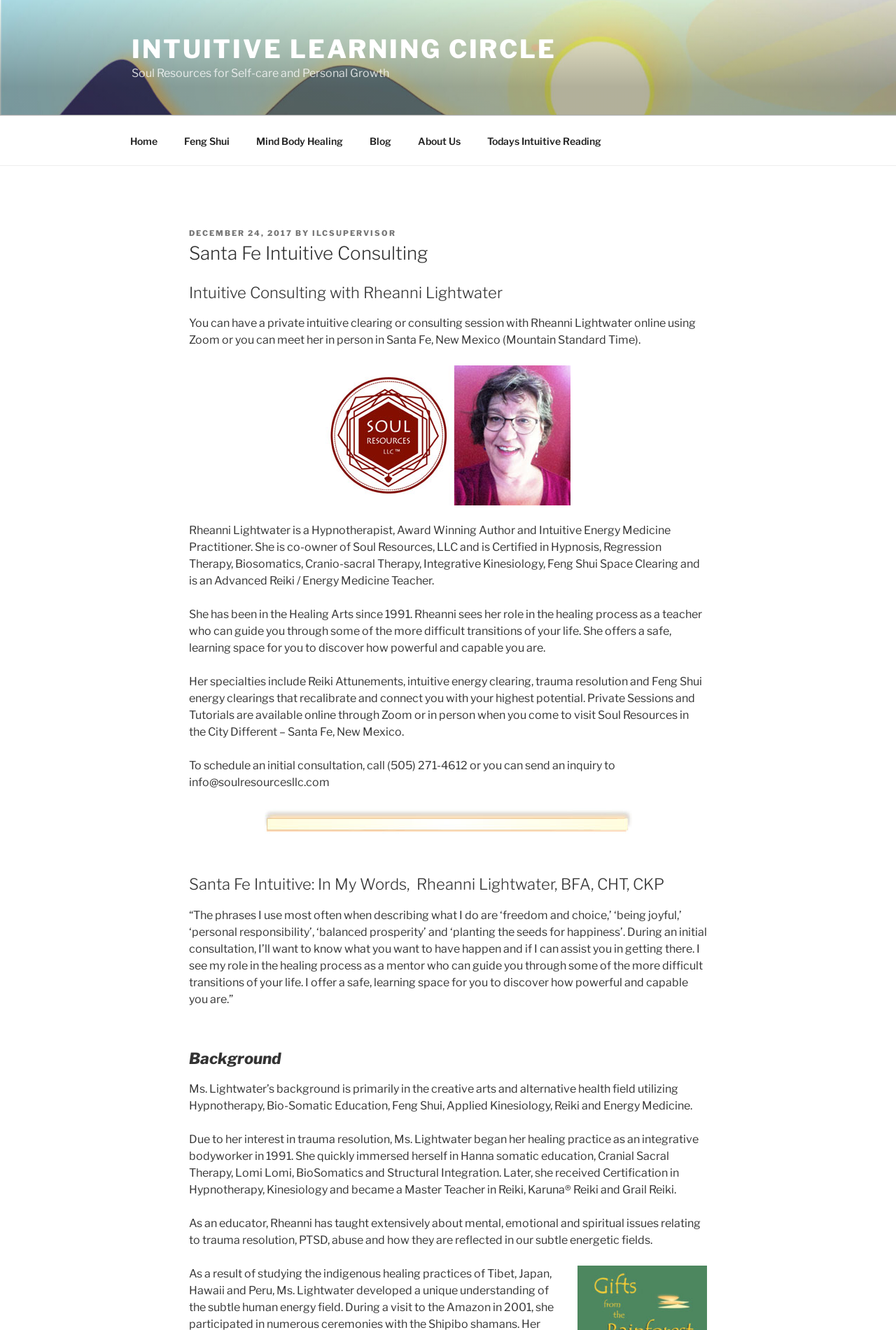Provide the bounding box coordinates of the UI element that matches the description: "alt="Willod"".

None